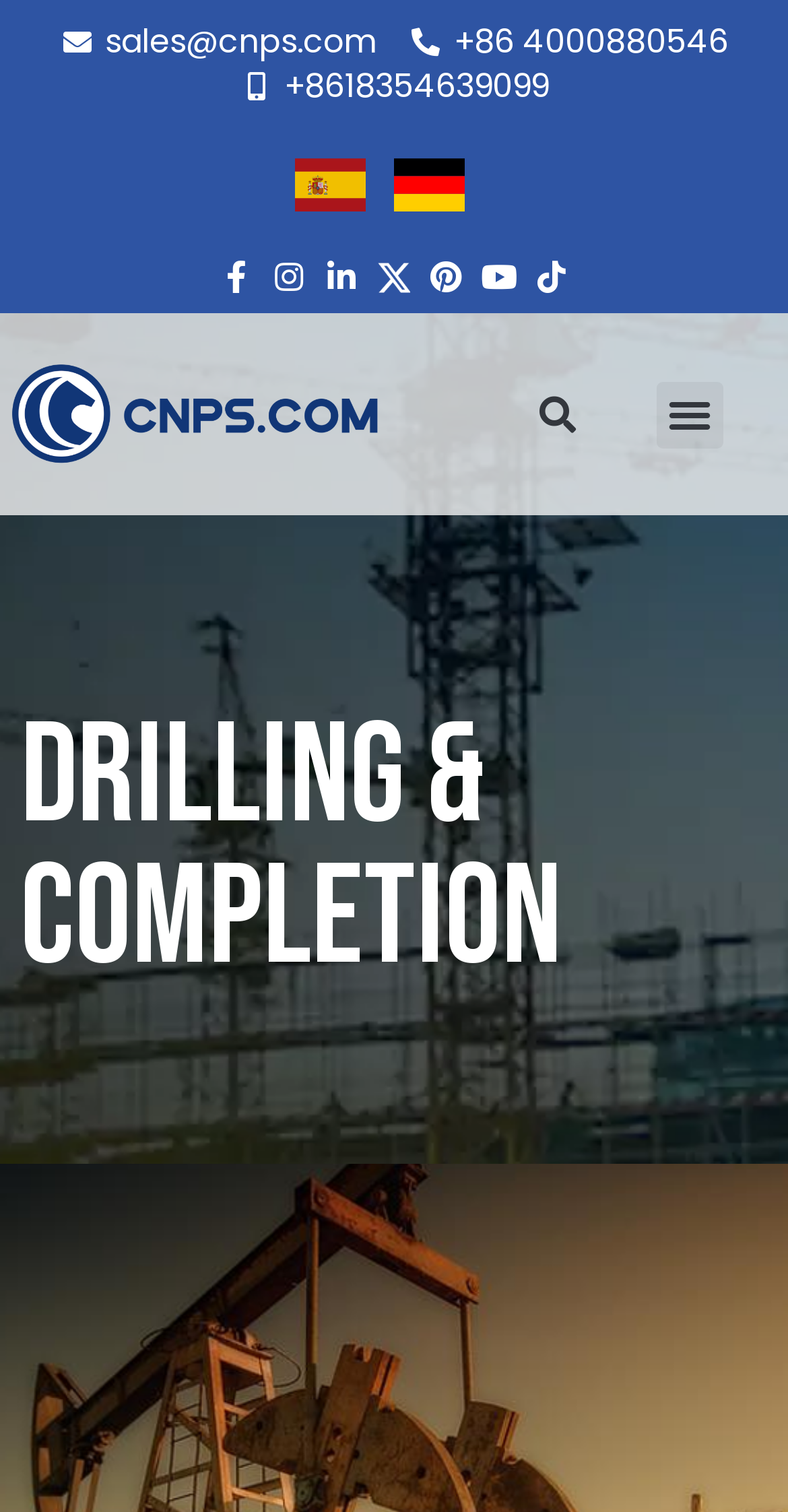Identify the bounding box coordinates of the clickable section necessary to follow the following instruction: "Contact us through email". The coordinates should be presented as four float numbers from 0 to 1, i.e., [left, top, right, bottom].

[0.076, 0.013, 0.477, 0.043]